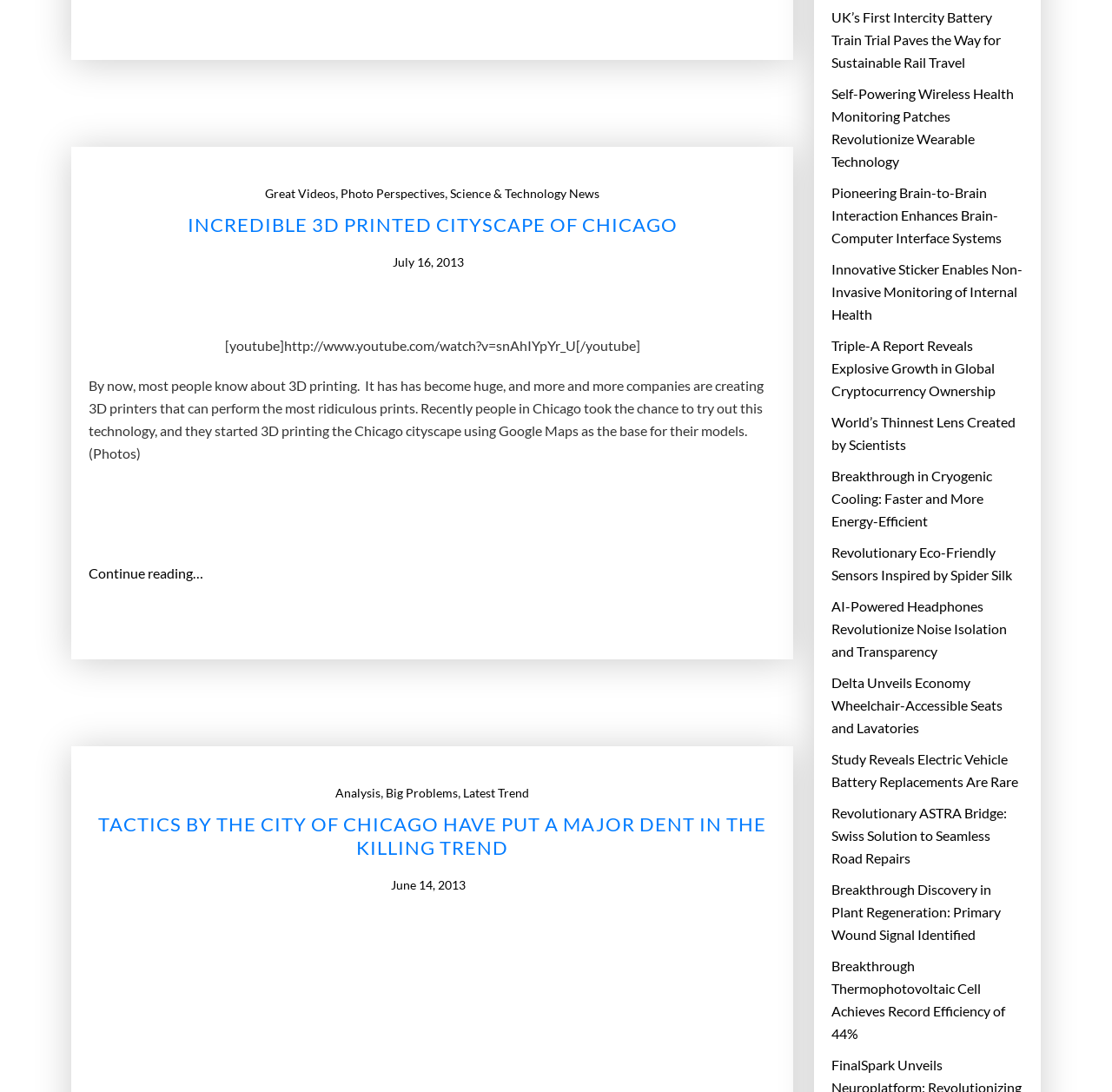Identify the bounding box of the HTML element described as: "Science & Technology News".

[0.405, 0.167, 0.539, 0.188]